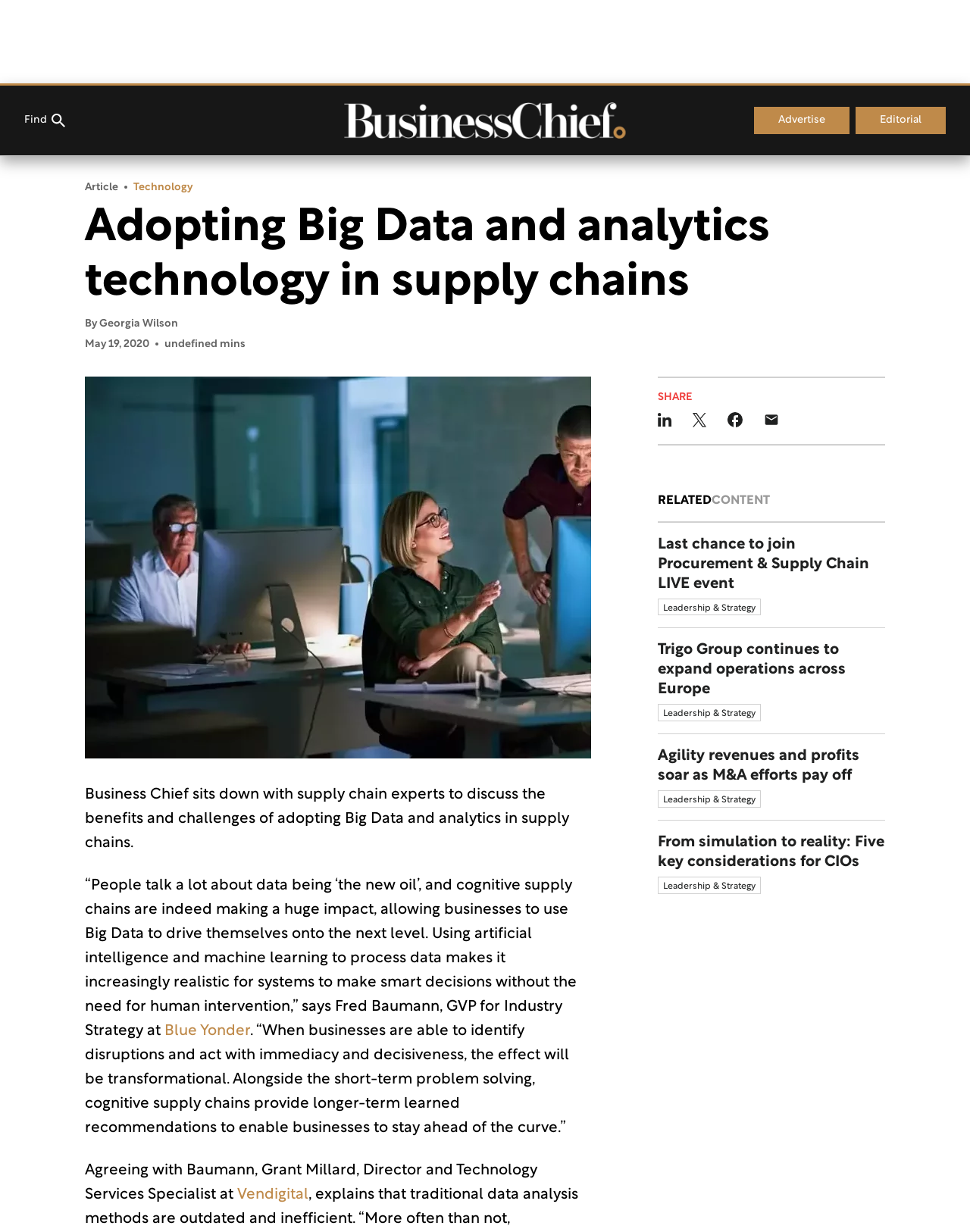Create a detailed narrative of the webpage’s visual and textual elements.

The webpage is about adopting big data and analytics technology in supply chains, as indicated by the title. At the top, there is a navigation bar with a search button on the left and links to "Advertise" and "Editorial" on the right. Below the navigation bar, there are two categories, "Article" and "Technology", listed side by side.

The main content of the webpage is an article with the title "Adopting Big Data and analytics technology in supply chains" in a large font. The author, Georgia Wilson, is mentioned below the title, along with the date "May 19, 2020" and the estimated reading time. The article discusses the benefits and challenges of adopting big data and analytics in supply chains, with quotes from experts Fred Baumann and Grant Millard.

The article is divided into several paragraphs, with a link to "Blue Yonder" and "Vendigital" embedded in the text. At the bottom of the article, there are social media sharing buttons, including LinkedIn, Twitter, Facebook, and email.

To the right of the article, there is a section titled "RELATED CONTENT" with four links to other articles, including "Last chance to join Procurement & Supply Chain LIVE event", "Trigo Group continues to expand operations across Europe", "Agility revenues and profits soar as M&A efforts pay off", and "From simulation to reality: Five key considerations for CIOs".